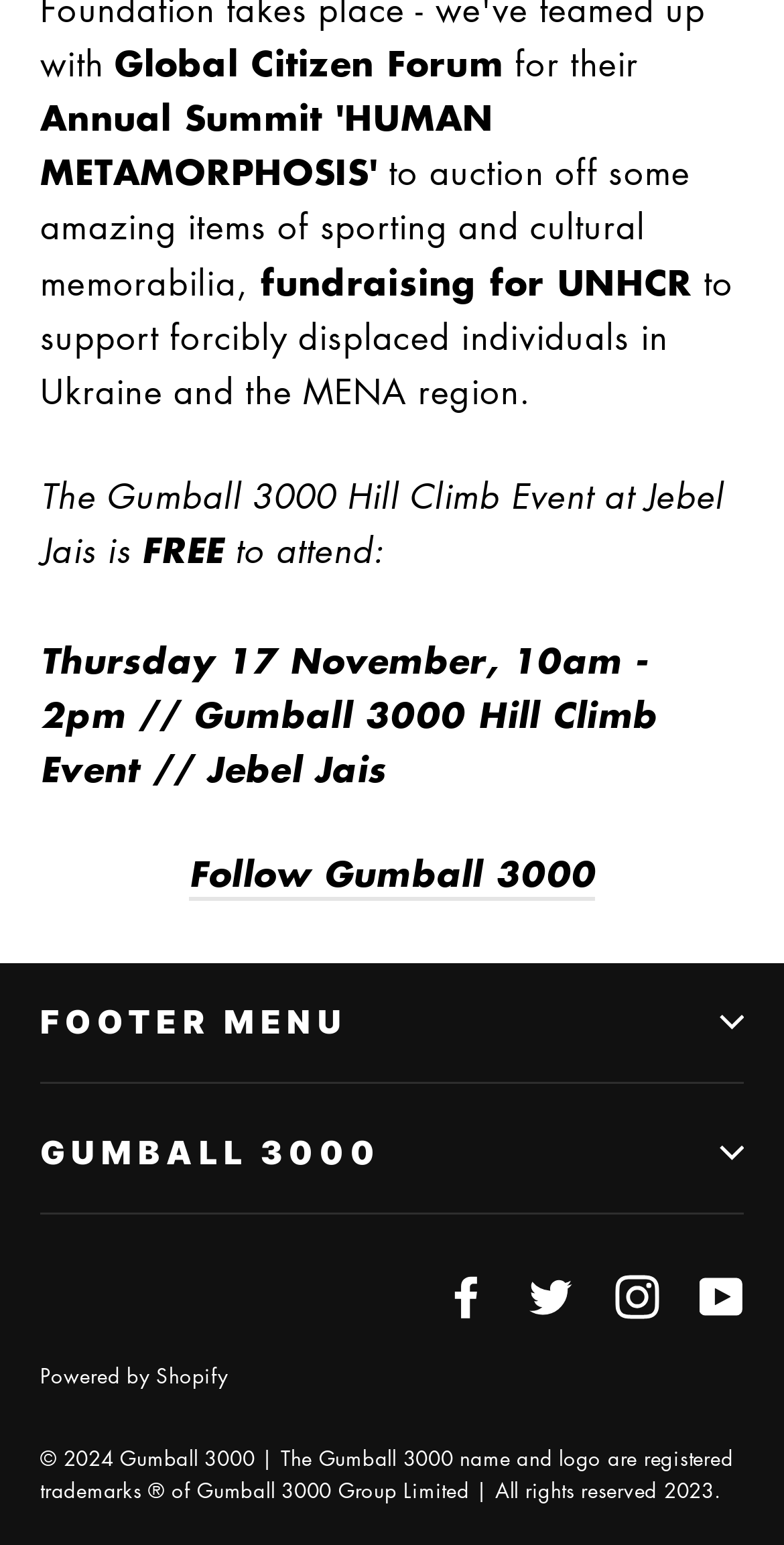What is the date of the Gumball 3000 Hill Climb Event?
Look at the image and provide a short answer using one word or a phrase.

Thursday 17 November